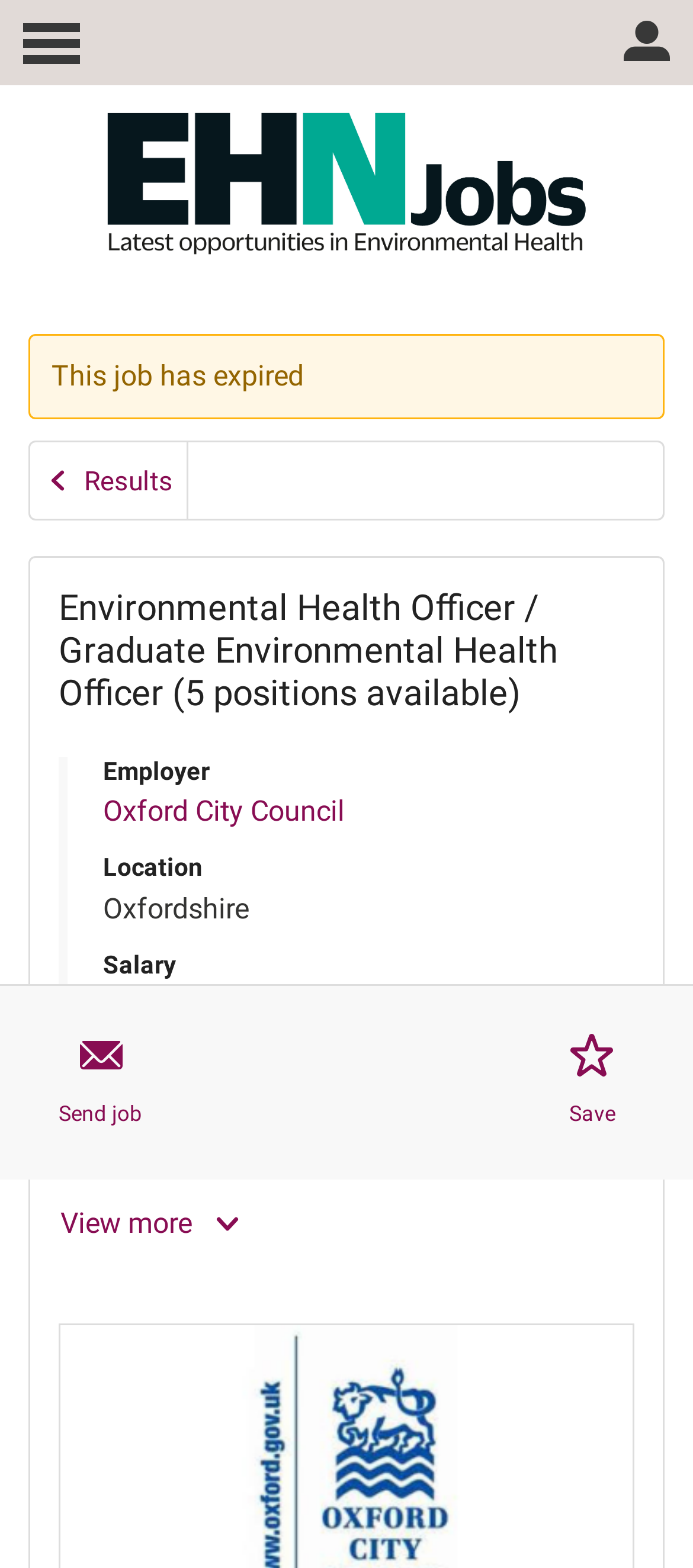What is the salary range for this job?
From the image, respond with a single word or phrase.

£33,534 - £39,102